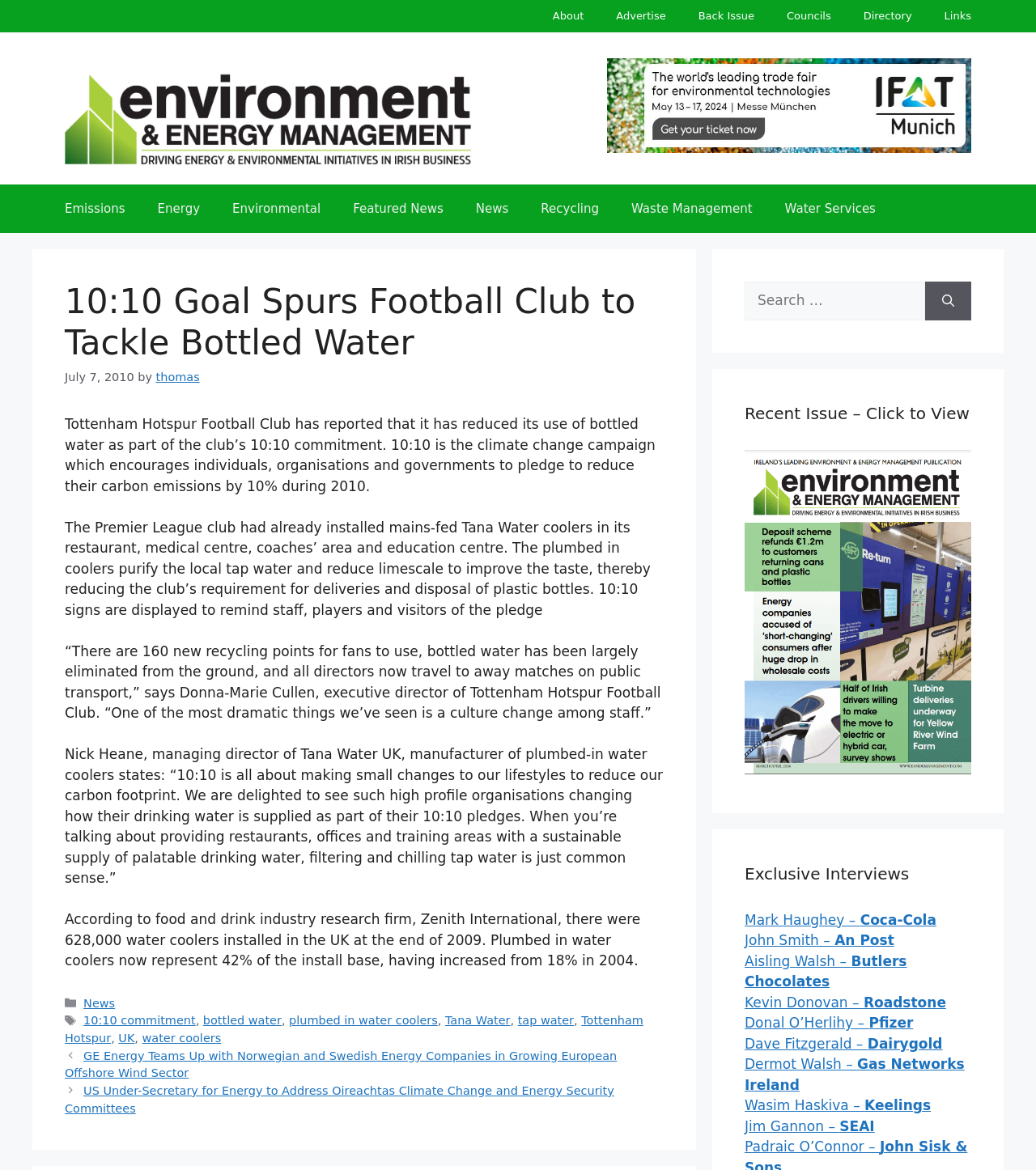What is the name of the company that manufactures plumbed-in water coolers?
Based on the visual content, answer with a single word or a brief phrase.

Tana Water